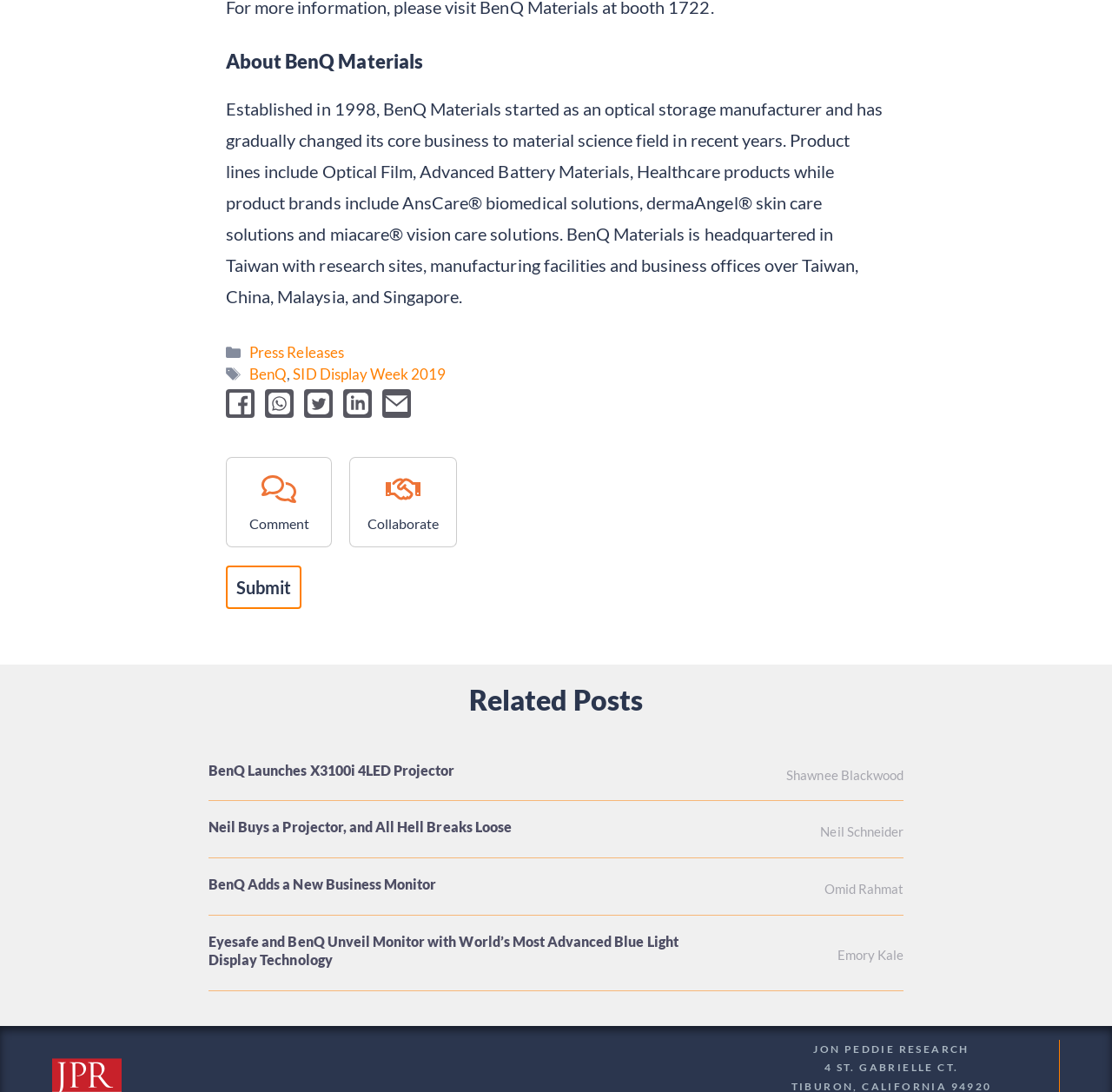Identify the bounding box coordinates of the clickable region necessary to fulfill the following instruction: "Click the 'BenQ Launches X3100i 4LED Projector' link". The bounding box coordinates should be four float numbers between 0 and 1, i.e., [left, top, right, bottom].

[0.188, 0.697, 0.409, 0.713]